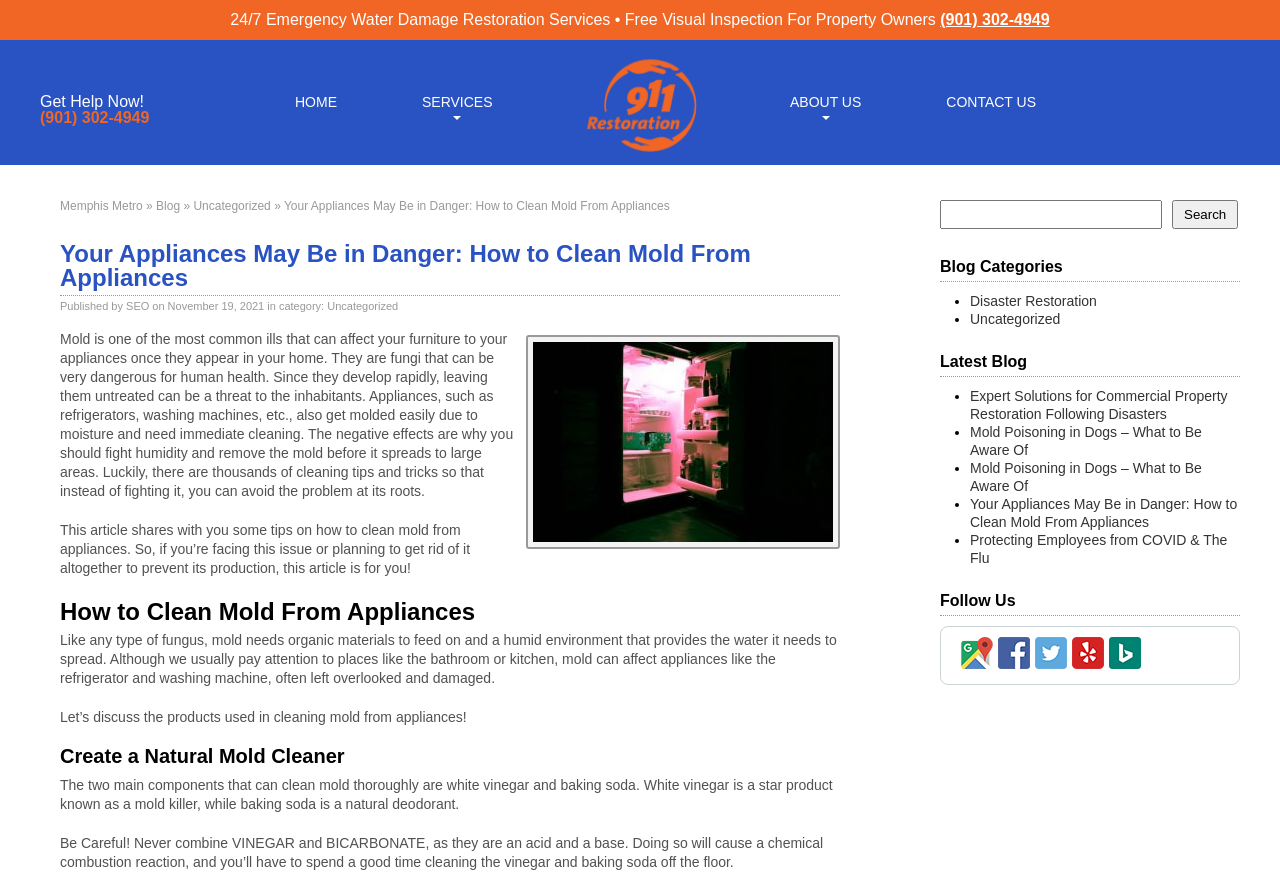What is the category of the blog post 'Your Appliances May Be in Danger: How to Clean Mold From Appliances'?
Please use the image to provide an in-depth answer to the question.

I found the category by looking at the breadcrumb navigation at the top of the webpage, where it says '» Memphis Metro » Blog » Uncategorized » Your Appliances May Be in Danger: How to Clean Mold From Appliances'.